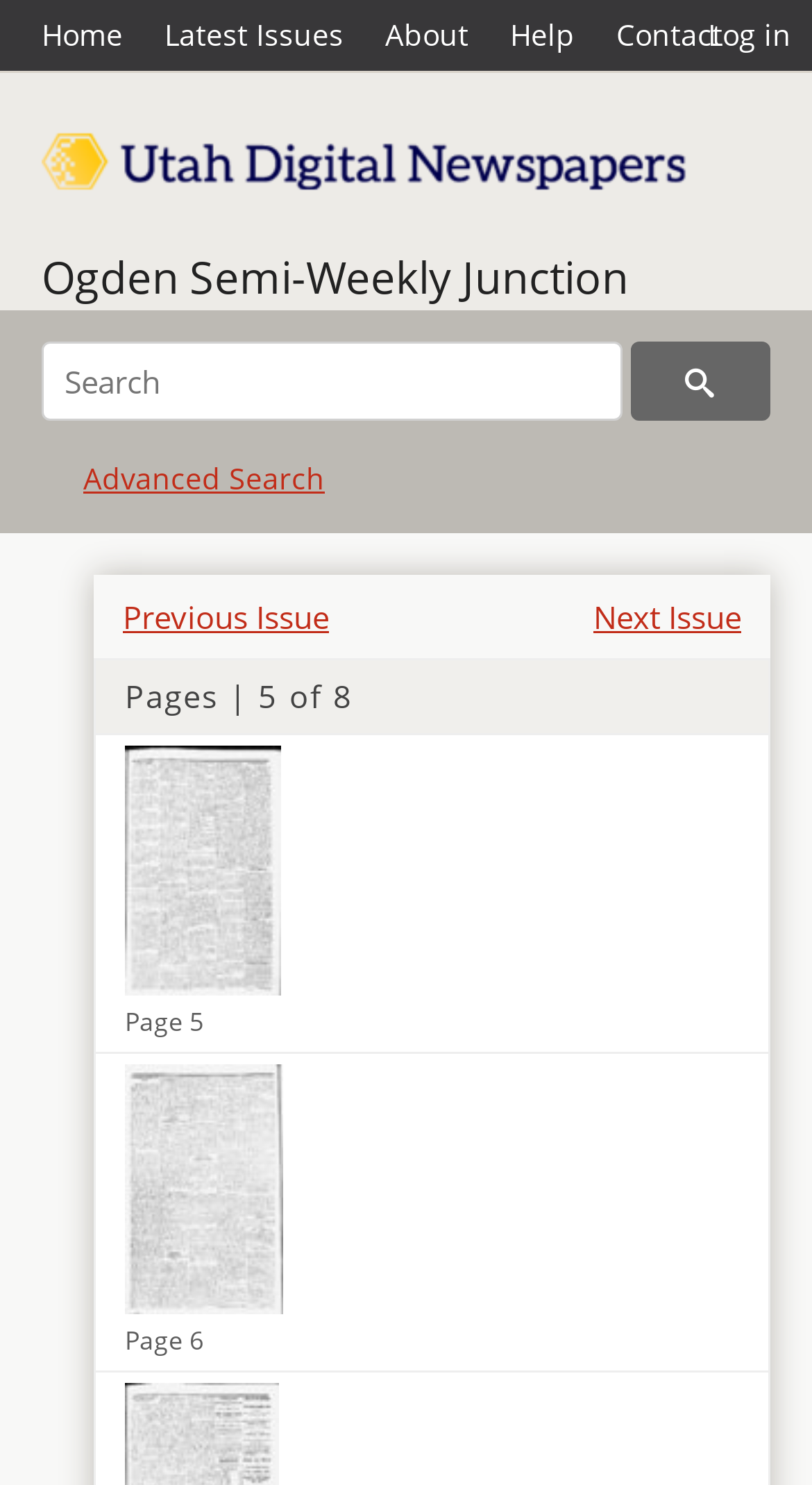Locate the bounding box coordinates of the element you need to click to accomplish the task described by this instruction: "view page 4".

[0.154, 0.075, 0.91, 0.102]